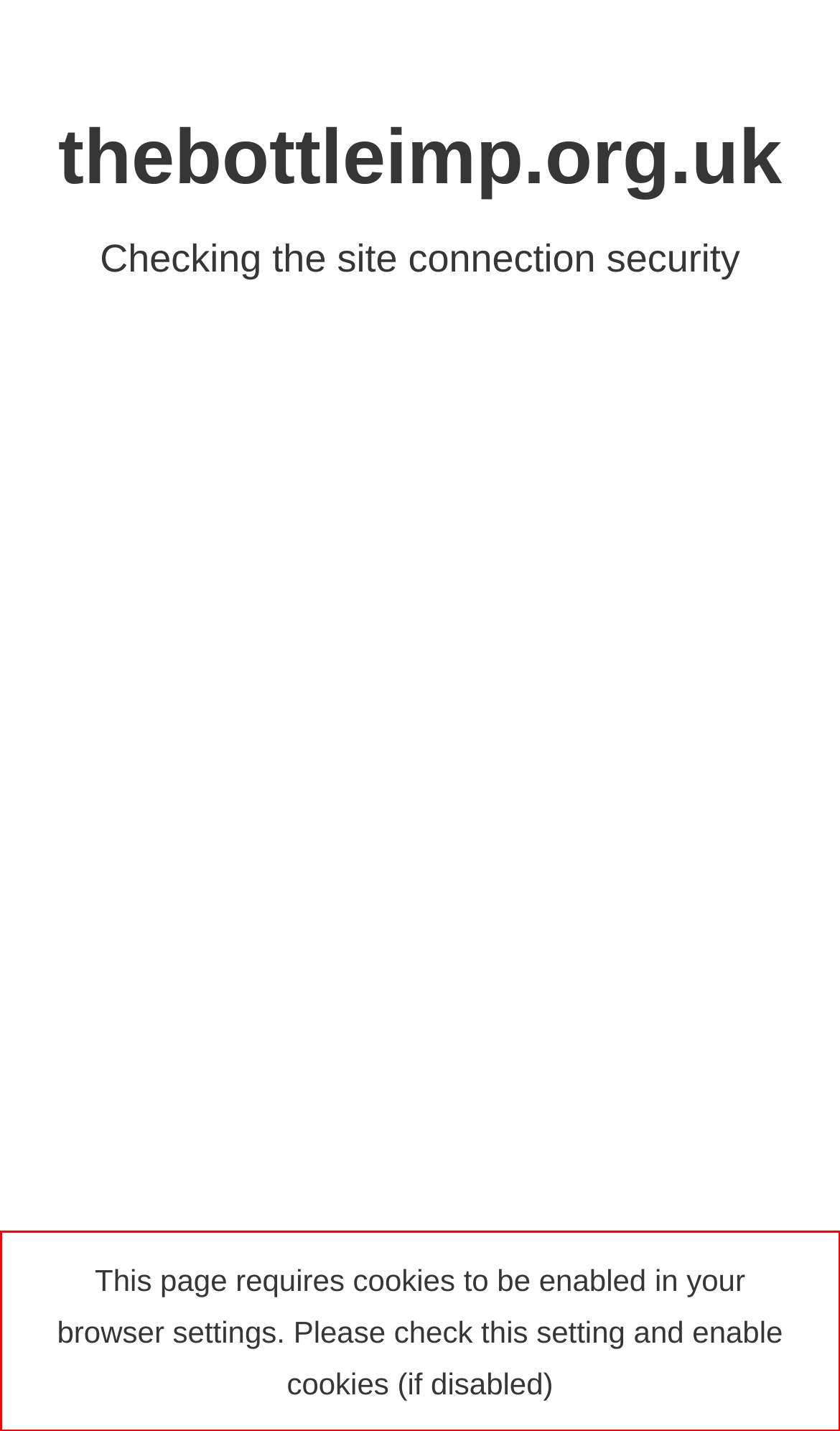You are given a screenshot showing a webpage with a red bounding box. Perform OCR to capture the text within the red bounding box.

This page requires cookies to be enabled in your browser settings. Please check this setting and enable cookies (if disabled)